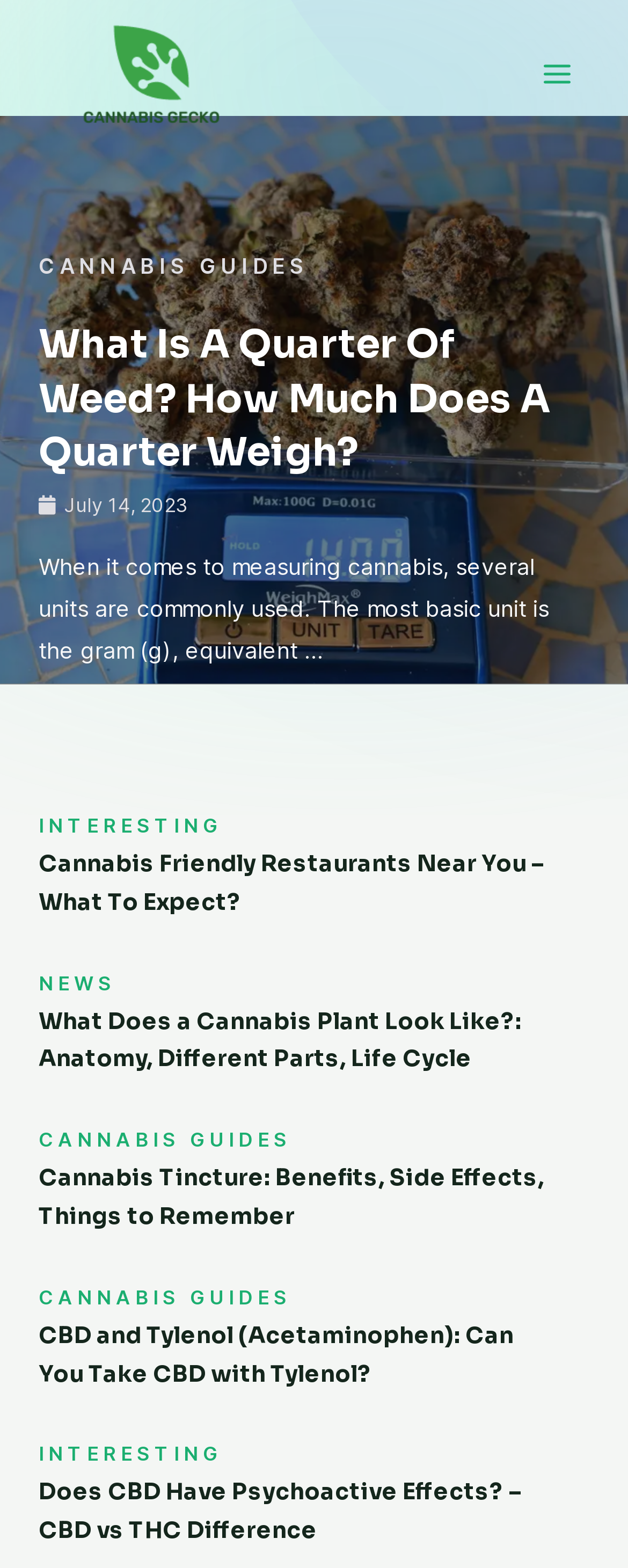Find the bounding box coordinates for the area that should be clicked to accomplish the instruction: "Learn about cannabis friendly restaurants".

[0.062, 0.541, 0.869, 0.584]